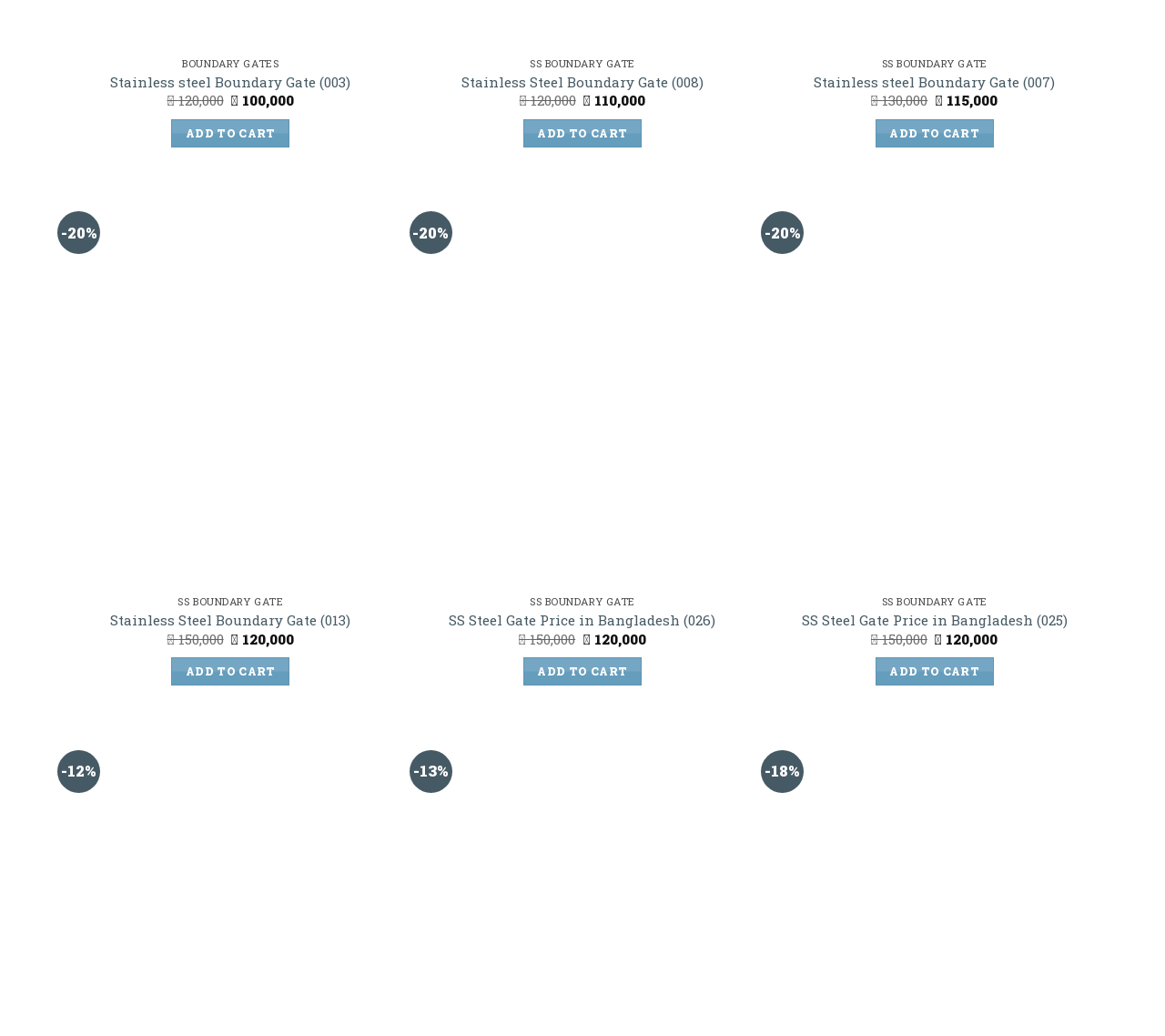Locate the bounding box of the UI element described in the following text: "Home".

None